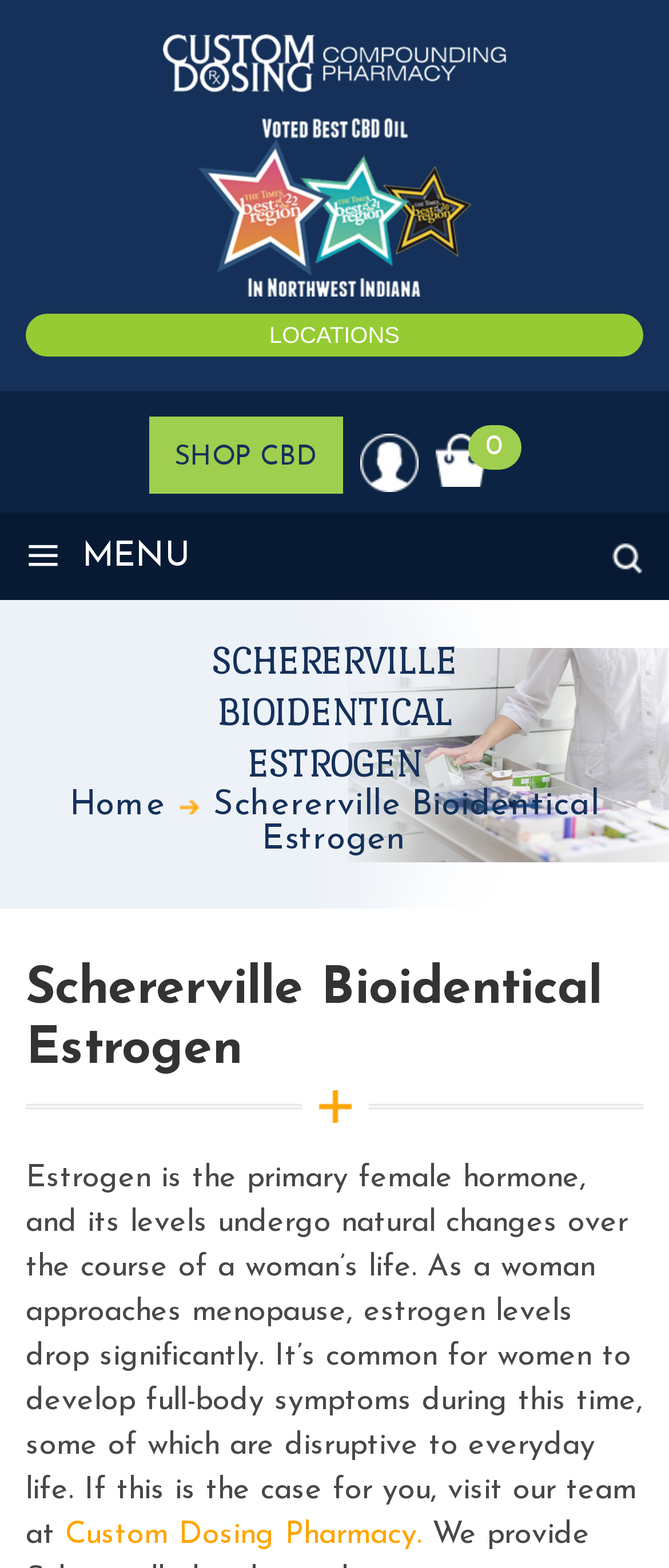Identify and extract the main heading of the webpage.

SCHERERVILLE BIOIDENTICAL ESTROGEN